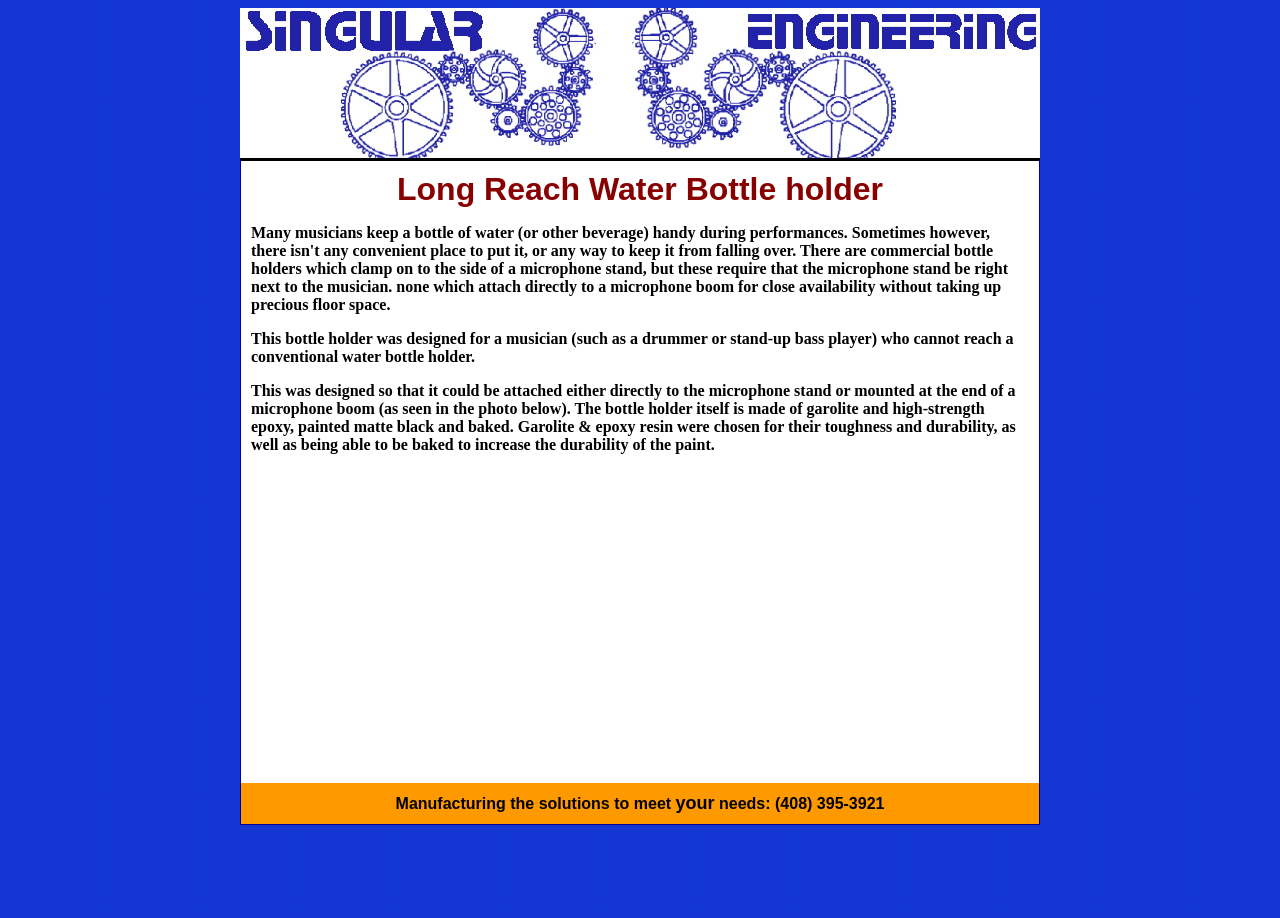What is the color of the bottle holder?
Kindly offer a detailed explanation using the data available in the image.

The bottle holder is painted matte black, which is a durable and non-reflective finish that can withstand the rigors of performance and touring.